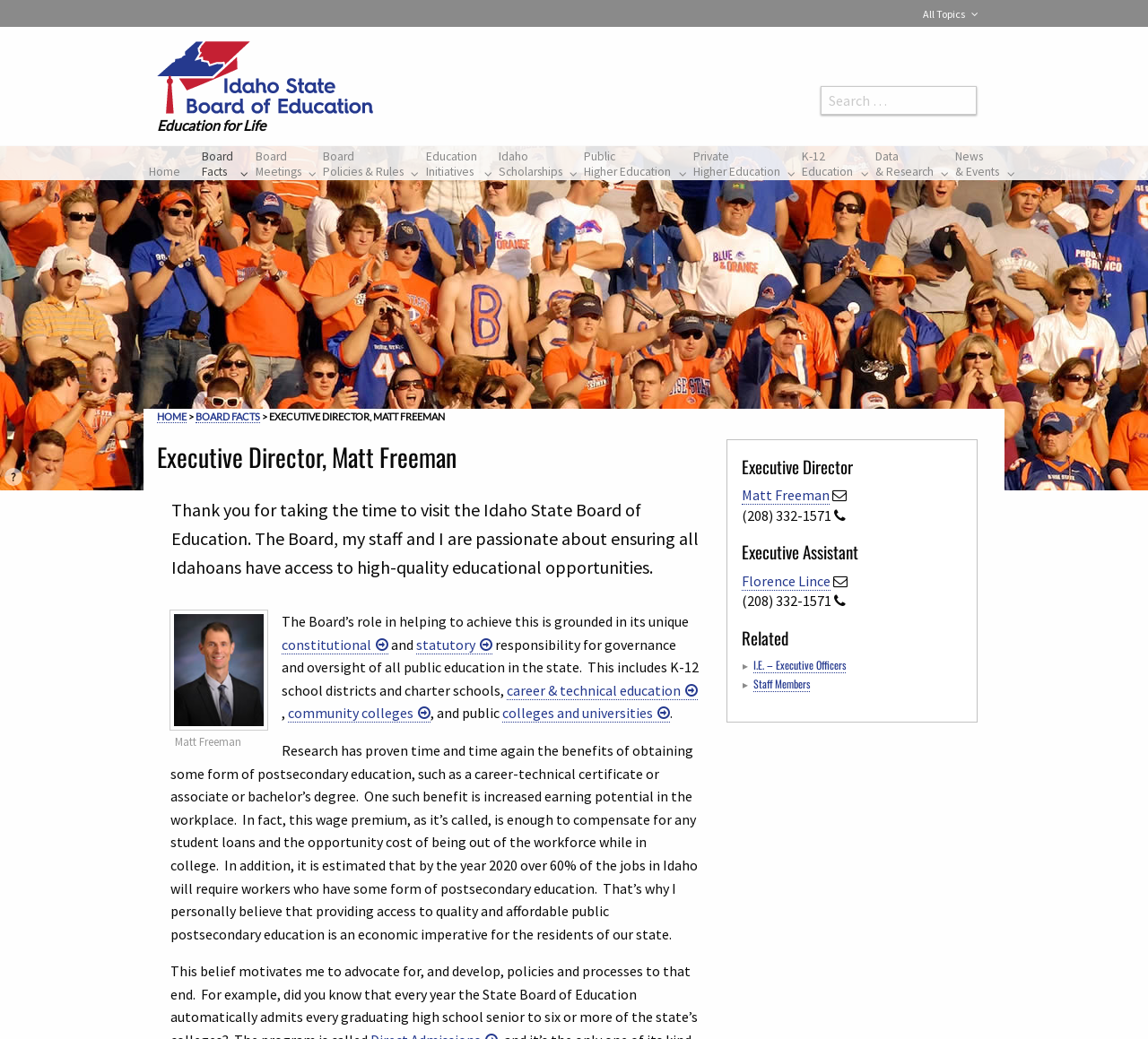Identify the bounding box coordinates of the region that should be clicked to execute the following instruction: "Contact Executive Director, Matt Freeman".

[0.646, 0.468, 0.723, 0.486]